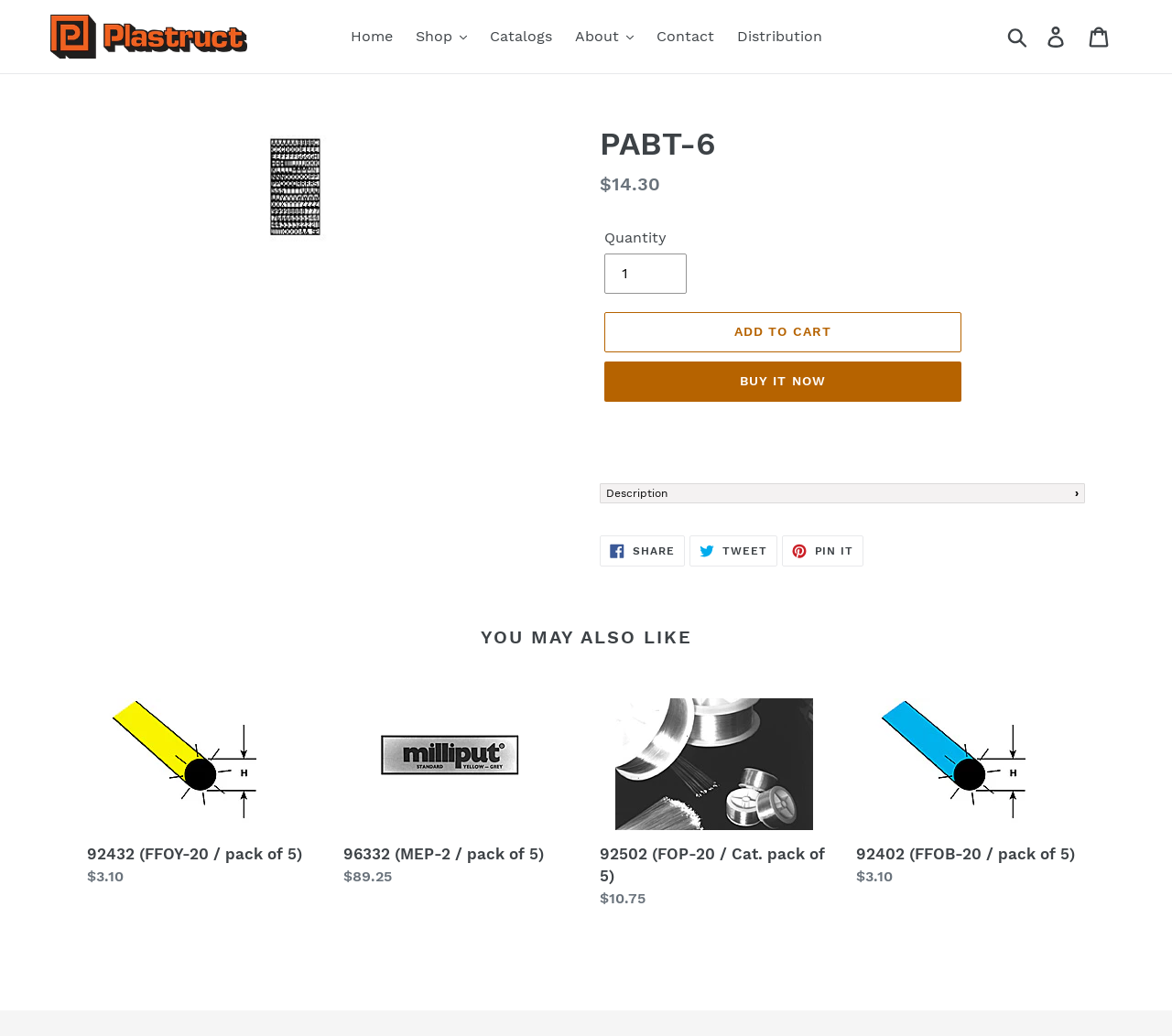Look at the image and give a detailed response to the following question: What is the price of the product?

I found the price of the product by looking at the description list detail, which is located below the product image and heading. The price is listed as '$14.30'.